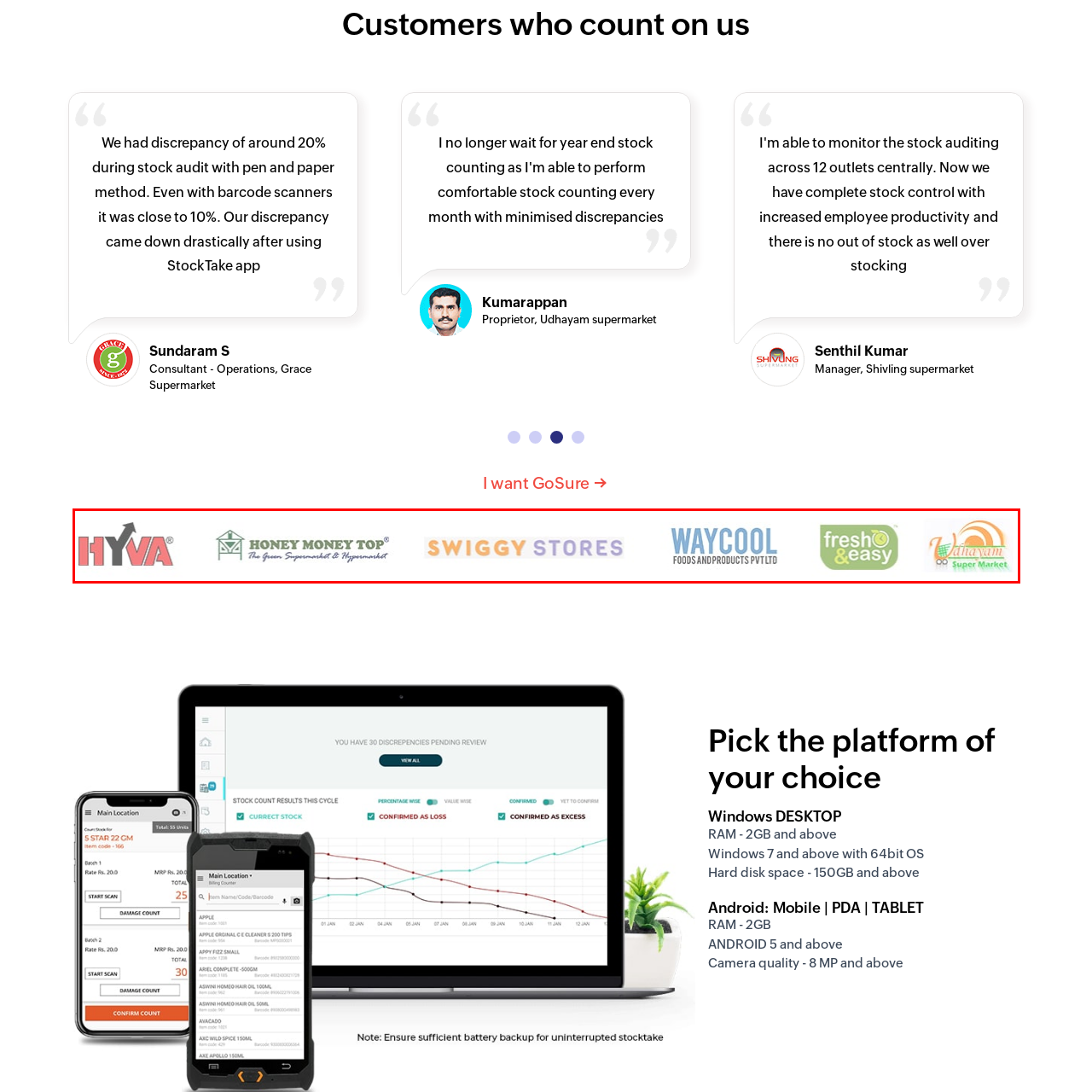Offer a thorough and descriptive summary of the image captured in the red bounding box.

The image features a collection of logos from various businesses that are partners or customers of a service. From left to right, the logos include:

1. **HYVA** - Recognized for its iconic brand aesthetics.
2. **Honey Money Top** - Highlighted as "The Green Supermarket & Hypermarket," showcasing its focus on sustainability and warmth.
3. **Swiggy Stores** - Known for its engaging and modern branding, representing their grocery delivery services.
4. **Waycool Foods and Products Pvt Ltd** - Presented with a sleek and professional logo, indicating its commitment to quality.
5. **fresh & easy** - With a clean, vibrant design, it suggests a fresh approach to grocery shopping.
6. **Vidhyaram Super Market** - Featuring a friendly and approachable logo, symbolizing community-focused retail.

These logos collectively demonstrate the diverse range of clients who trust and utilize the services offered by the company, reflecting its reach and the market sectors it spans.